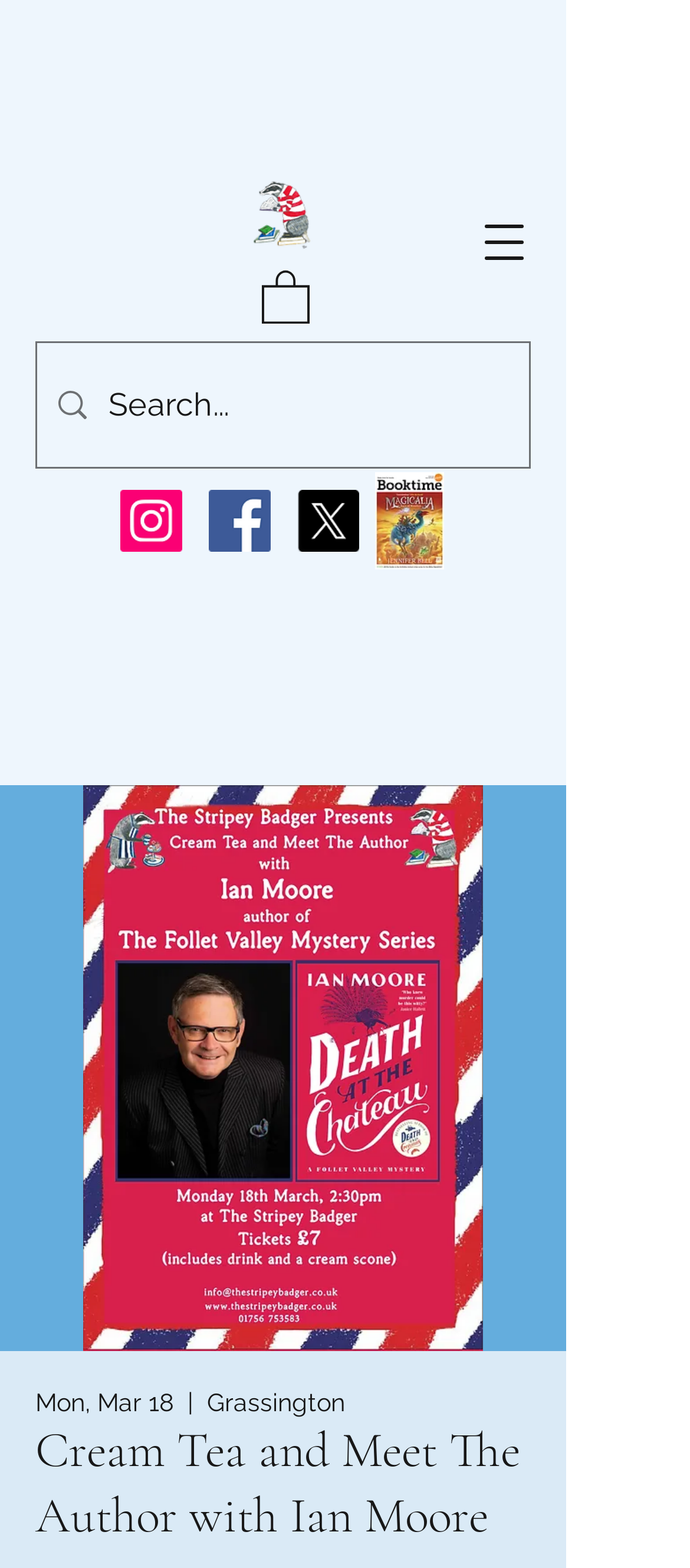Identify the bounding box for the described UI element. Provide the coordinates in (top-left x, top-left y, bottom-right x, bottom-right y) format with values ranging from 0 to 1: aria-label="Search..." name="q" placeholder="Search..."

[0.157, 0.219, 0.669, 0.298]